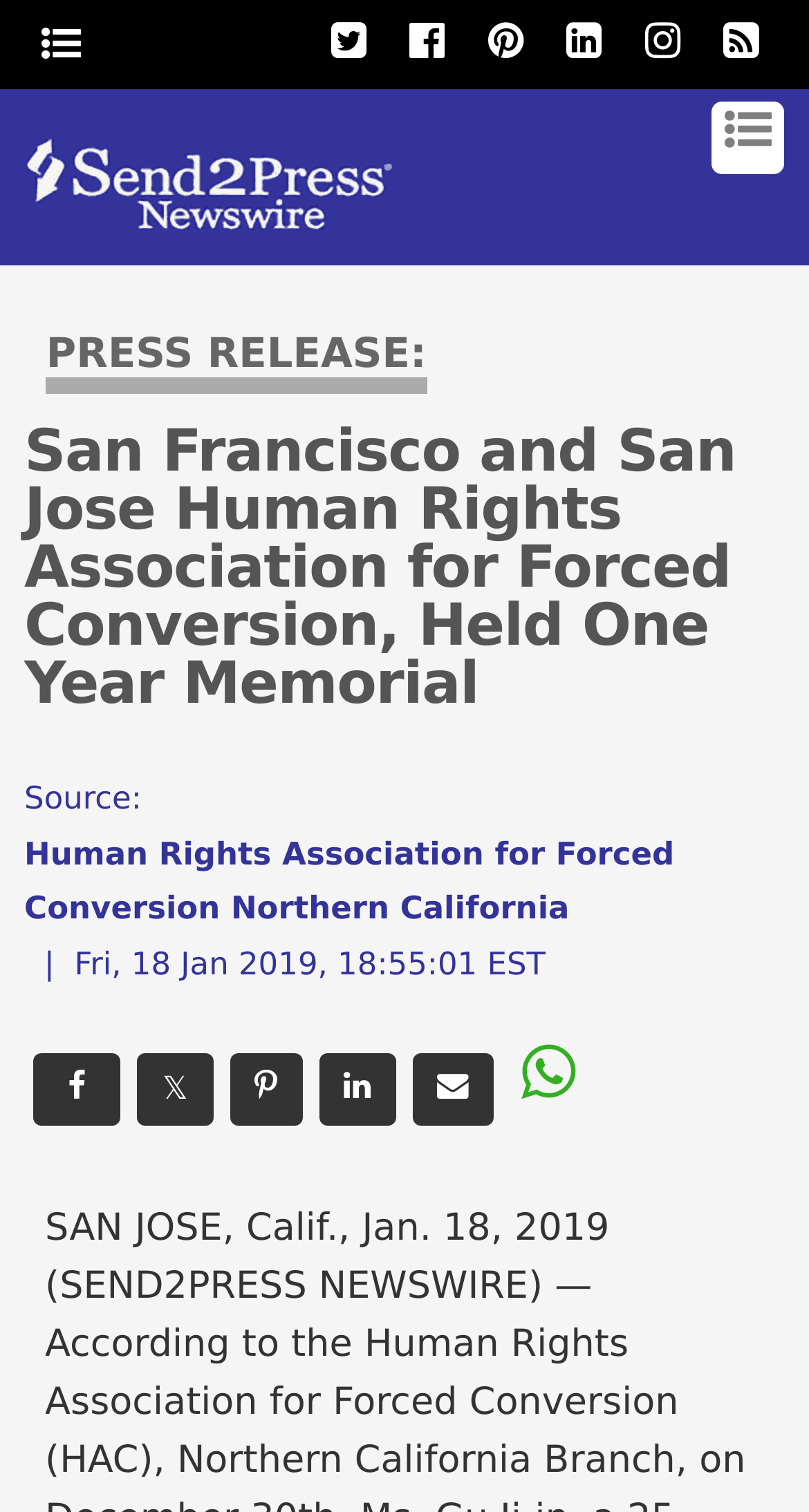What is the topic of the press release?
Please provide a comprehensive answer based on the contents of the image.

I found the answer by looking at the heading element with the content 'San Francisco and San Jose Human Rights Association for Forced Conversion, Held One Year Memorial' which is located at [0.03, 0.28, 0.97, 0.472]. This text is likely to be the topic of the press release.